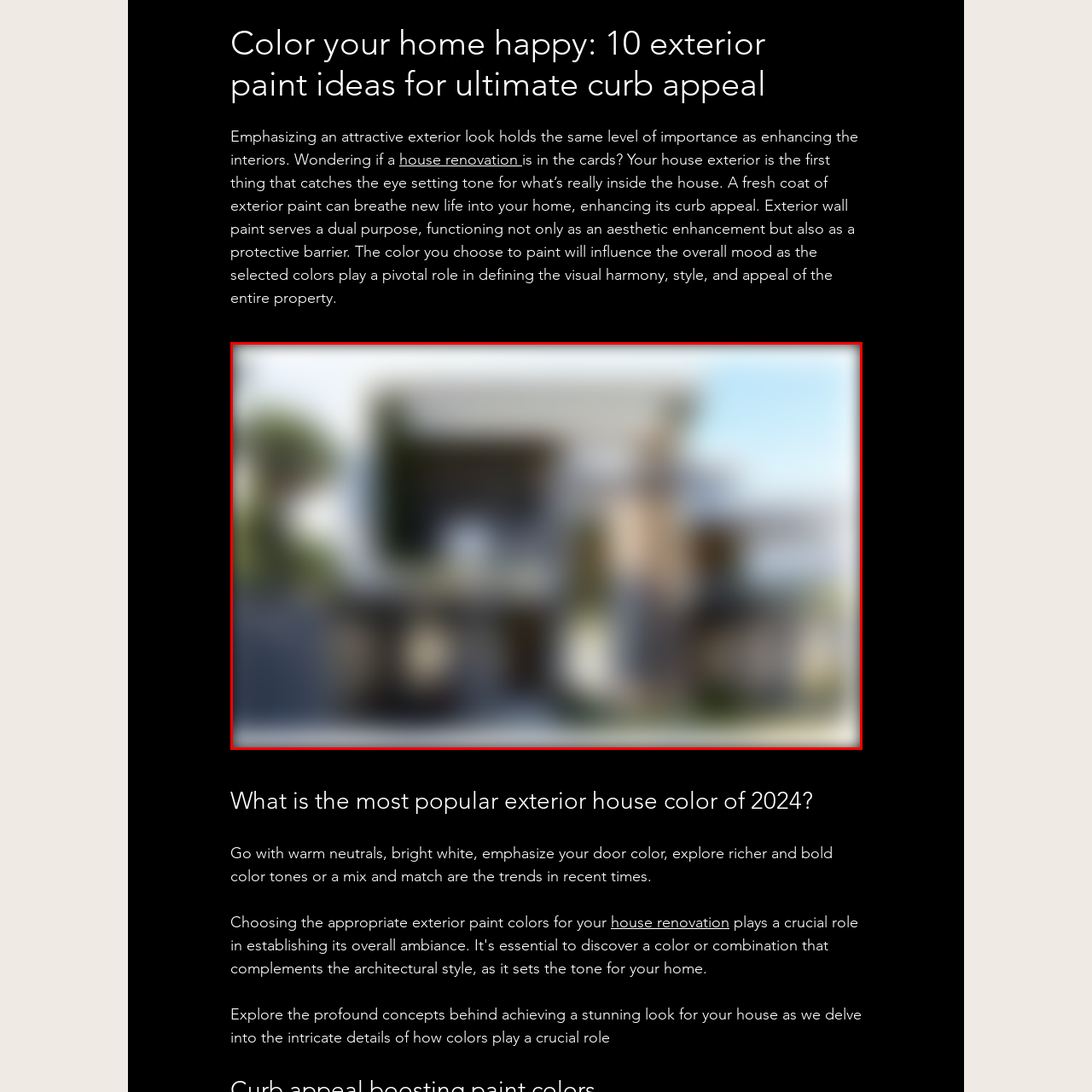Explain the image in the red bounding box with extensive details.

The image showcases a beautifully designed modern house that exemplifies contemporary architectural trends. The exterior features a striking combination of materials, including bold dark tones and natural wood accents, enhancing its aesthetic appeal. The design leverages large windows that invite natural light, giving the home a bright and airy feel. Flanking the side of the house are lush green plants, providing a refreshing contrast to the darker hues of the structure. This image aligns with the theme of enhancing curb appeal, emphasizing the significance of exterior paint choices in creating an attractive and inviting atmosphere for the home.